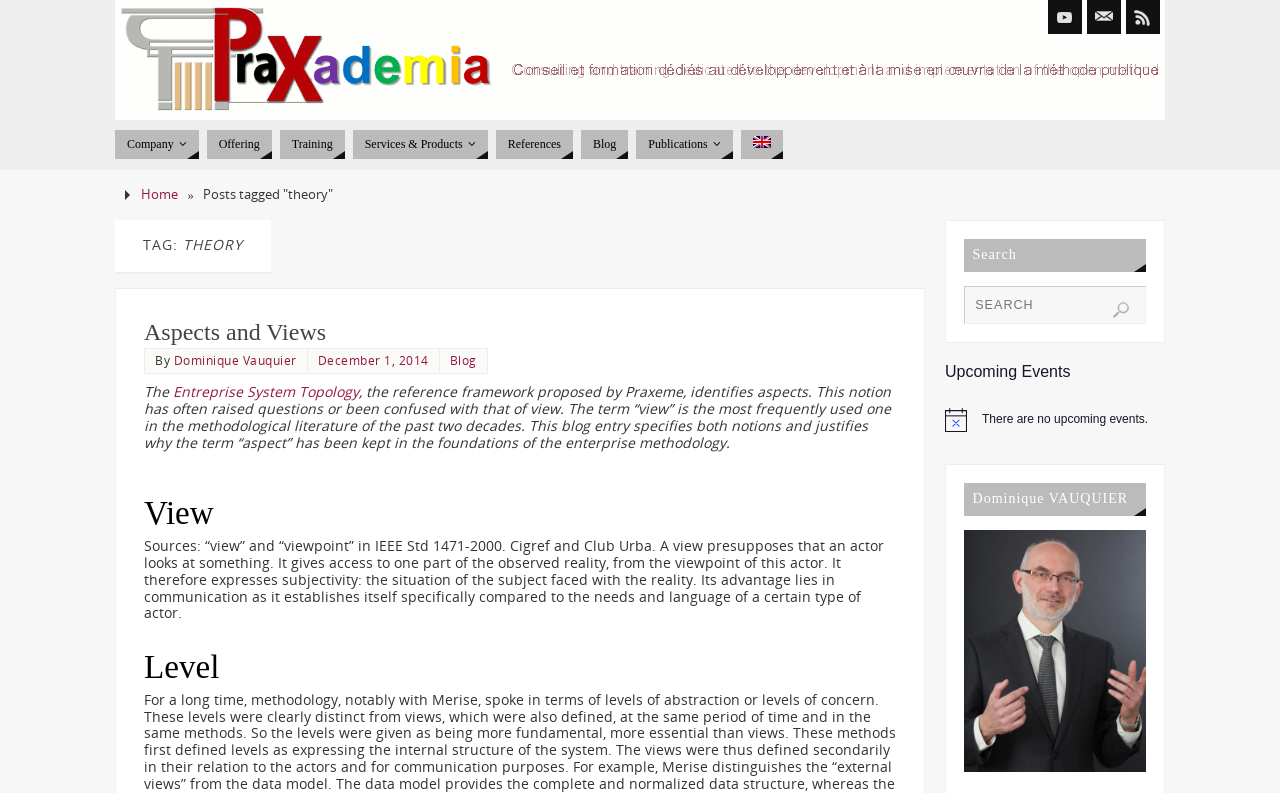What is the topic of the blog post?
Look at the image and answer the question with a single word or phrase.

Theory